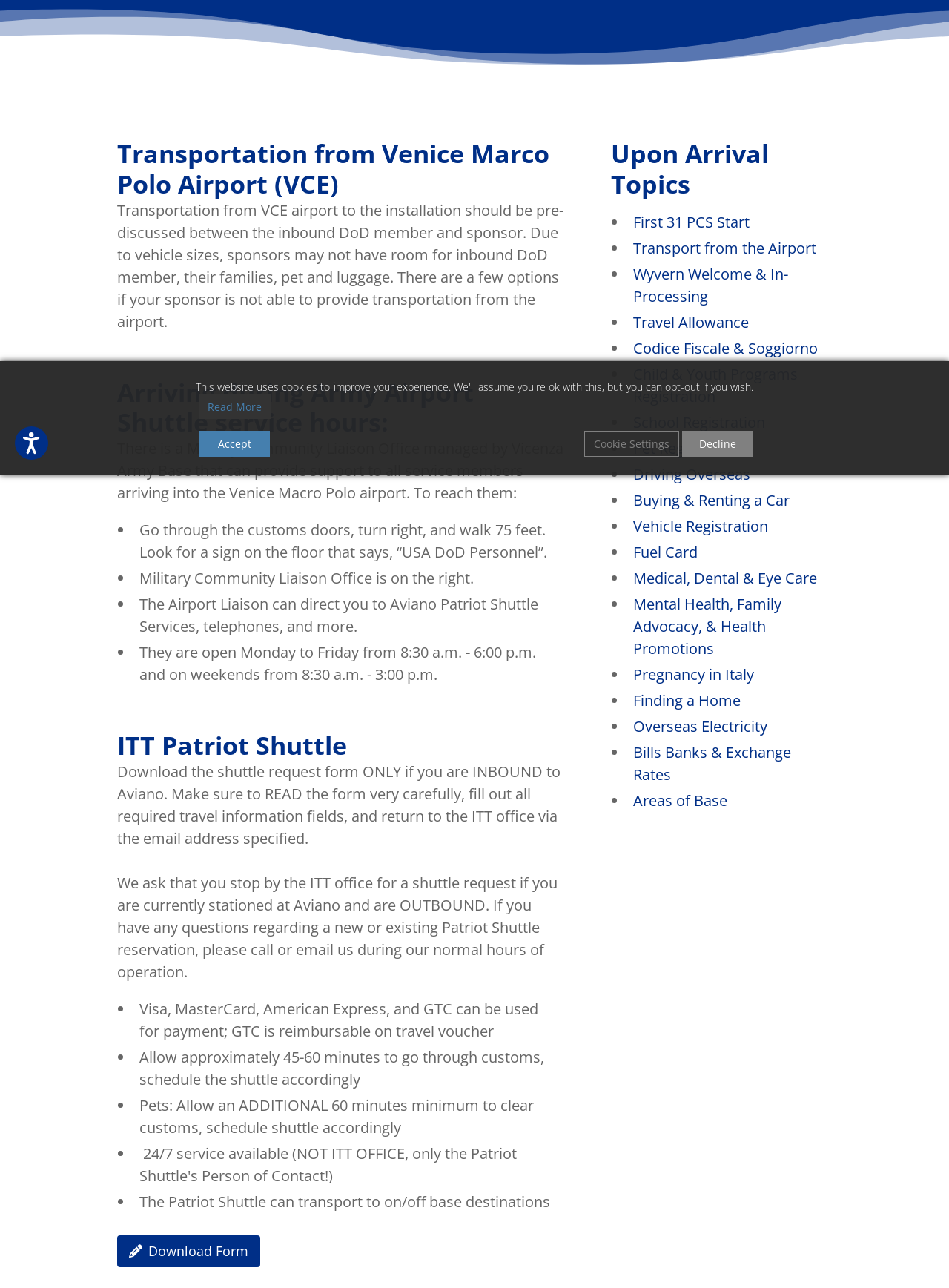Extract the bounding box of the UI element described as: "Travel Allowance".

[0.667, 0.242, 0.789, 0.258]